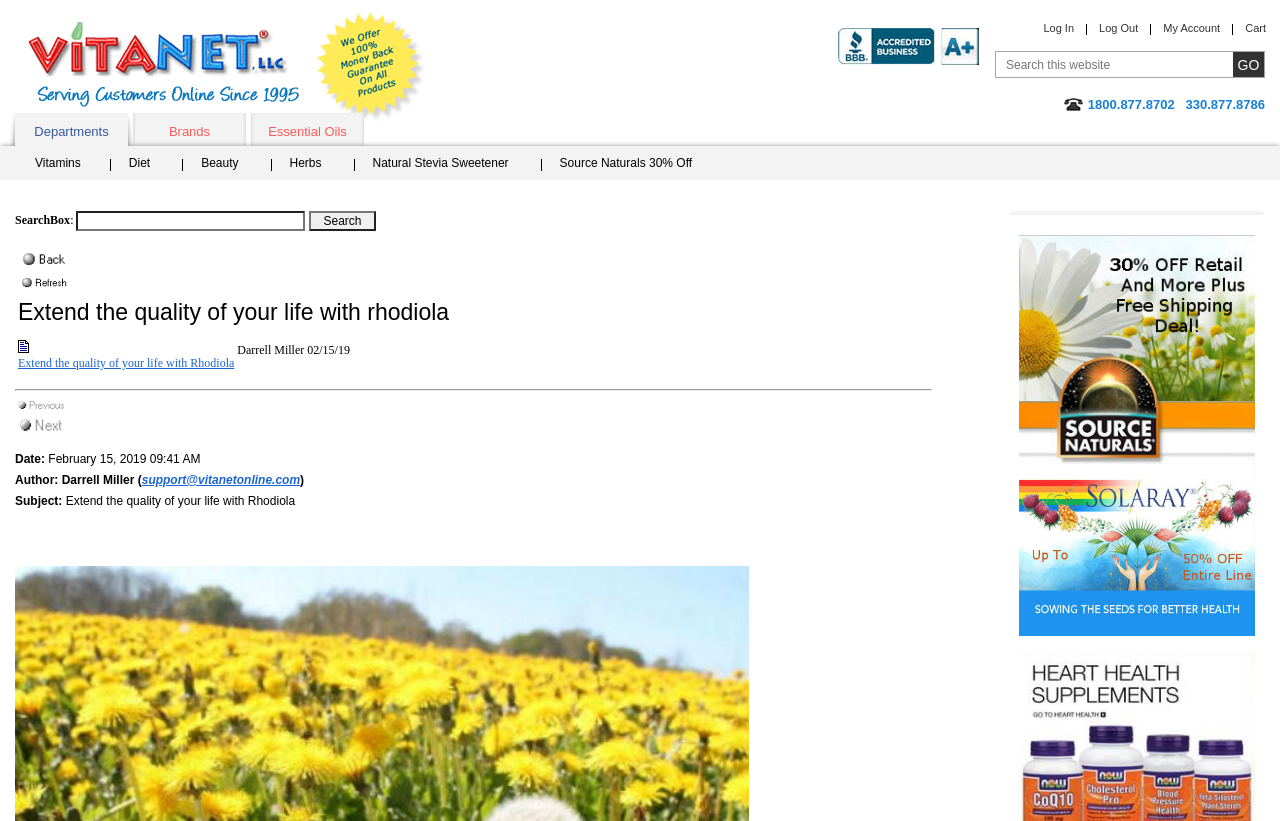From the element description: "parent_node: SearchBox: aria-label="Search box" name="txtCriteria"", extract the bounding box coordinates of the UI element. The coordinates should be expressed as four float numbers between 0 and 1, in the order [left, top, right, bottom].

[0.06, 0.257, 0.239, 0.281]